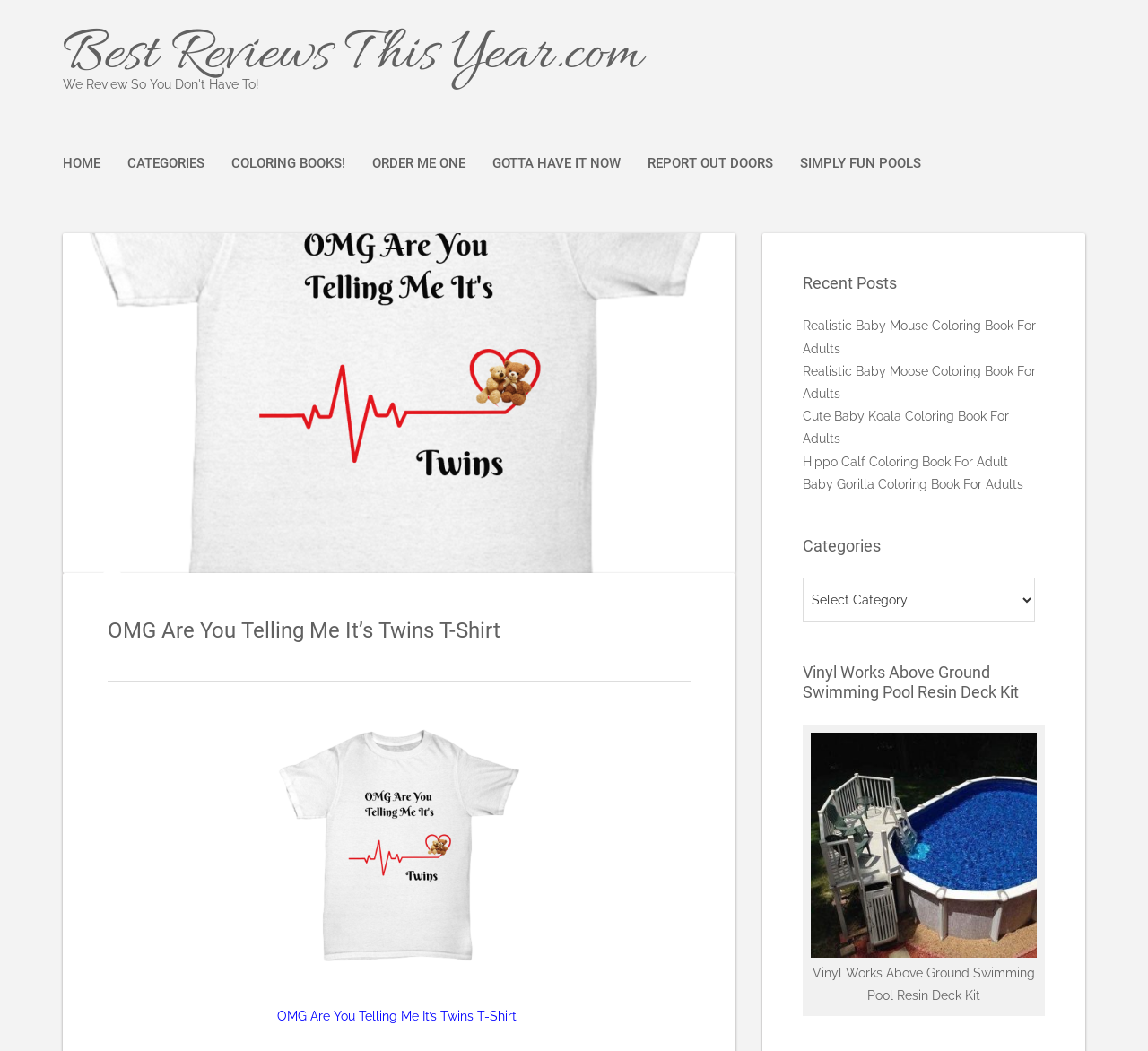Determine the main heading text of the webpage.

OMG Are You Telling Me It’s Twins T-Shirt